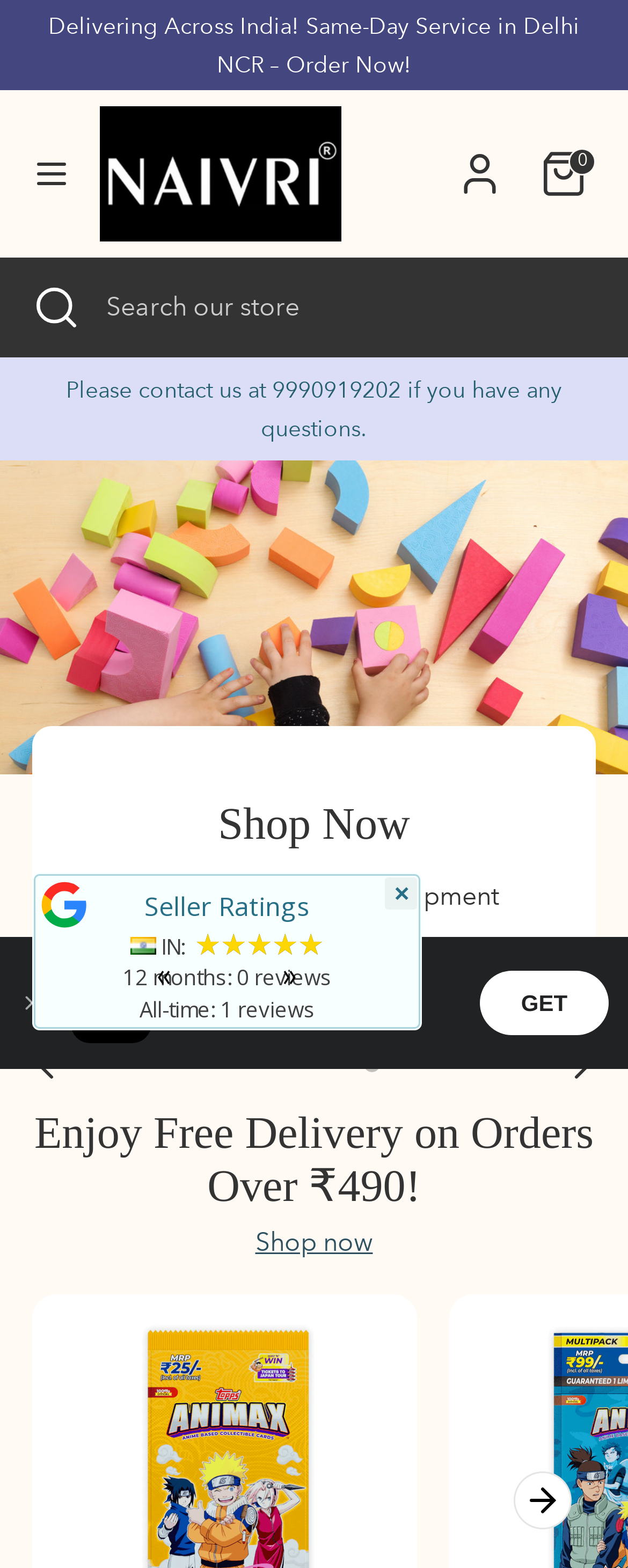Determine the bounding box coordinates of the UI element described by: "parent_node: Search aria-label="Open Search"".

[0.064, 0.077, 0.156, 0.121]